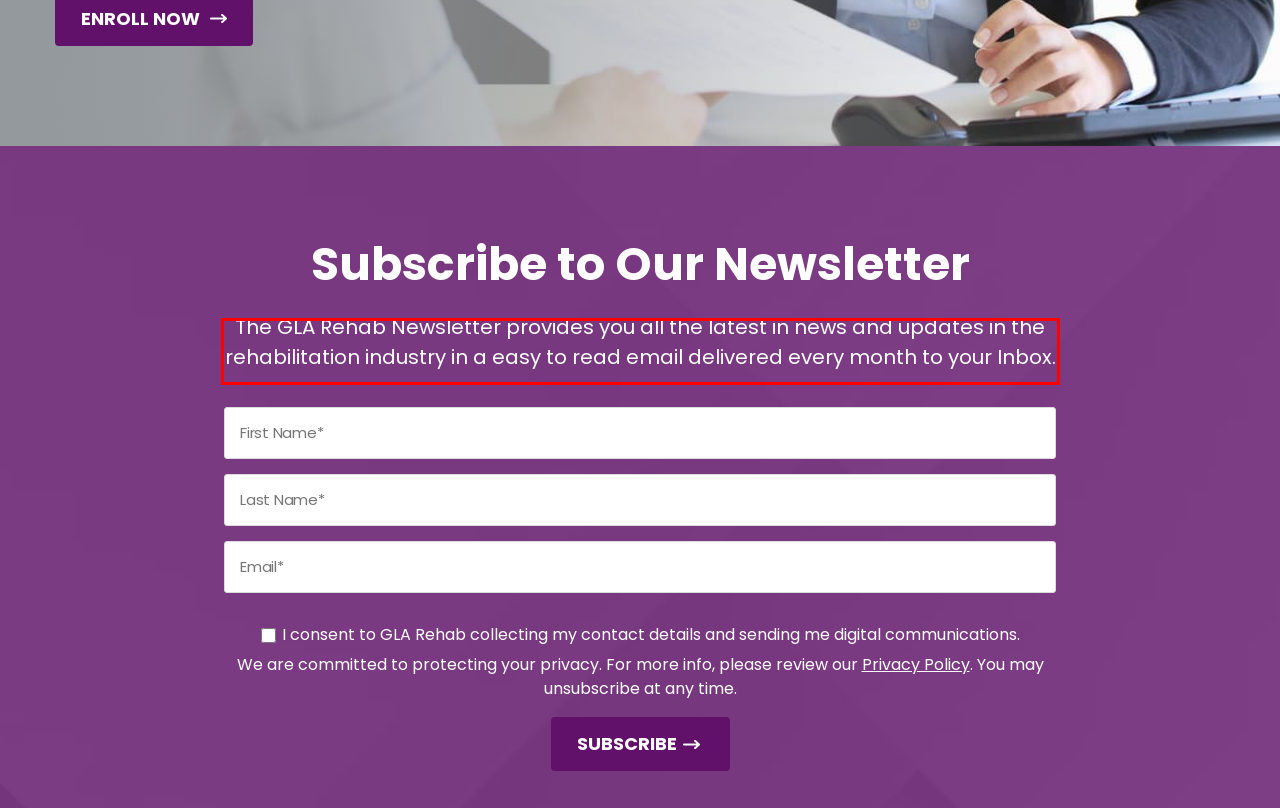Identify the red bounding box in the webpage screenshot and perform OCR to generate the text content enclosed.

The GLA Rehab Newsletter provides you all the latest in news and updates in the rehabilitation industry in a easy to read email delivered every month to your Inbox.